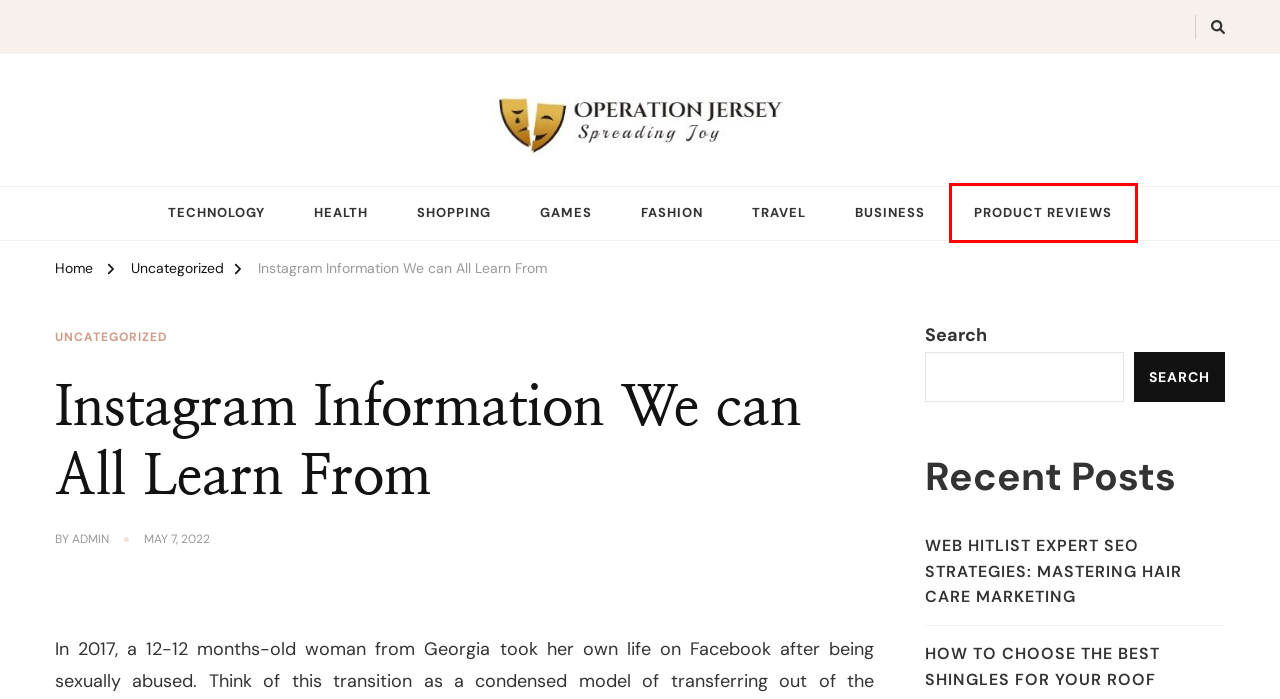You see a screenshot of a webpage with a red bounding box surrounding an element. Pick the webpage description that most accurately represents the new webpage after interacting with the element in the red bounding box. The options are:
A. PRODUCT REVIEWS – Operation Jersey Shore Santa
B. SHOPPING – Operation Jersey Shore Santa
C. FASHION – Operation Jersey Shore Santa
D. Operation Jersey Shore Santa – Spreading Joy and Holiday Spirit
E. Uncategorized – Operation Jersey Shore Santa
F. TECHNOLOGY – Operation Jersey Shore Santa
G. HEALTH – Operation Jersey Shore Santa
H. TRAVEL – Operation Jersey Shore Santa

A